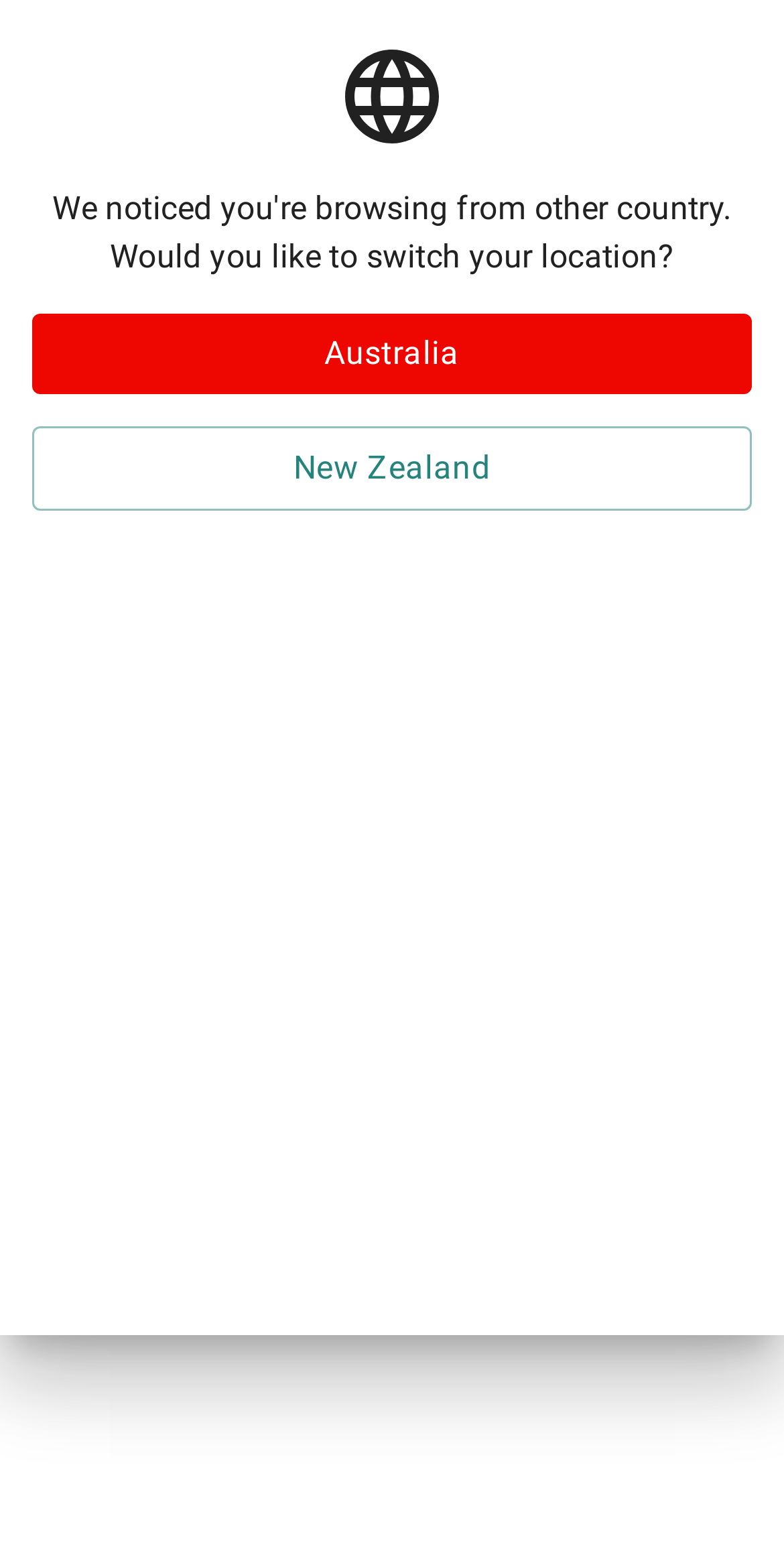Please extract the webpage's main title and generate its text content.

Kennards Hire Helps Power Up Tunnel Project